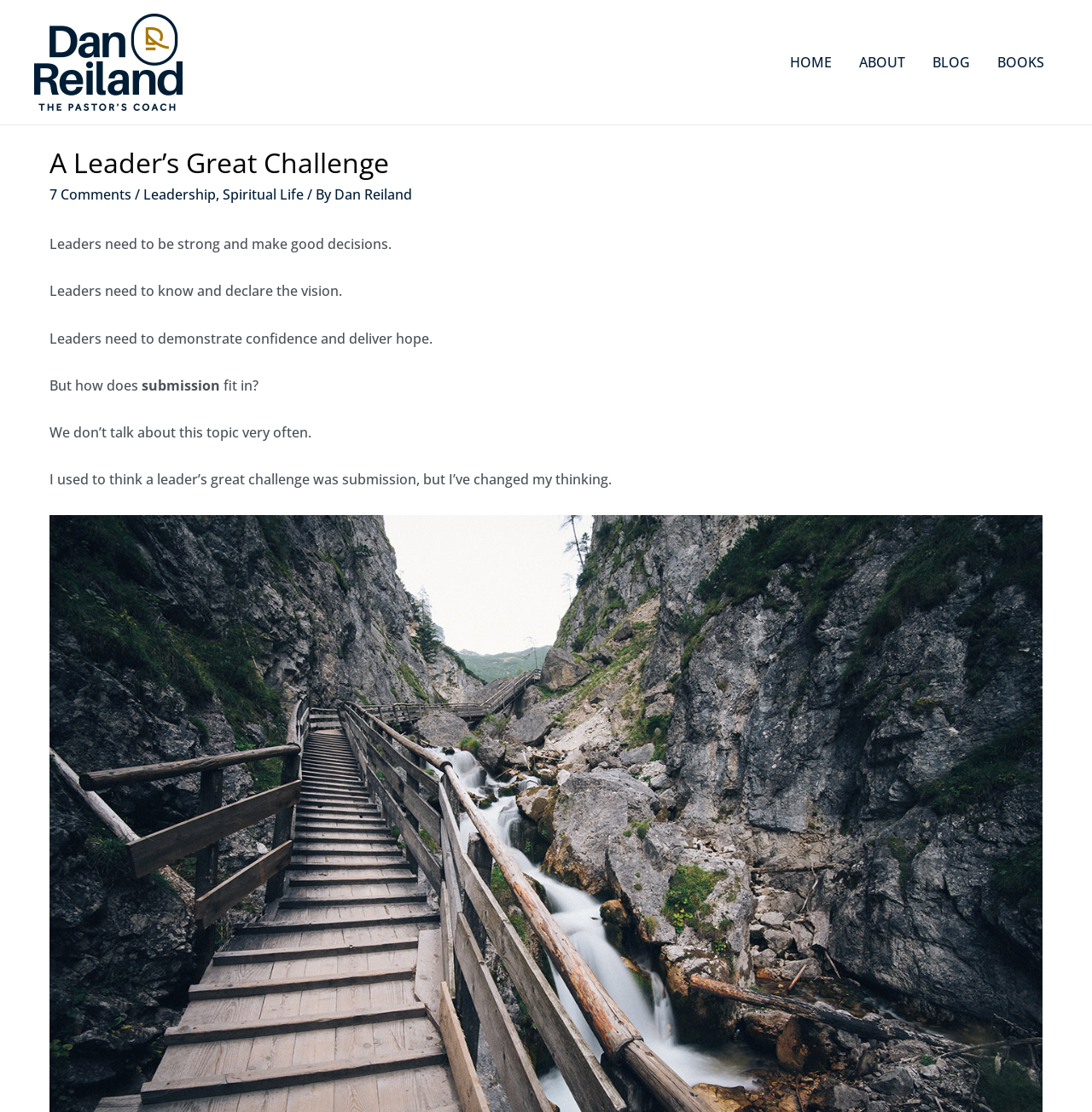What is the topic of the article?
Please provide a single word or phrase as your answer based on the image.

A Leader's Great Challenge